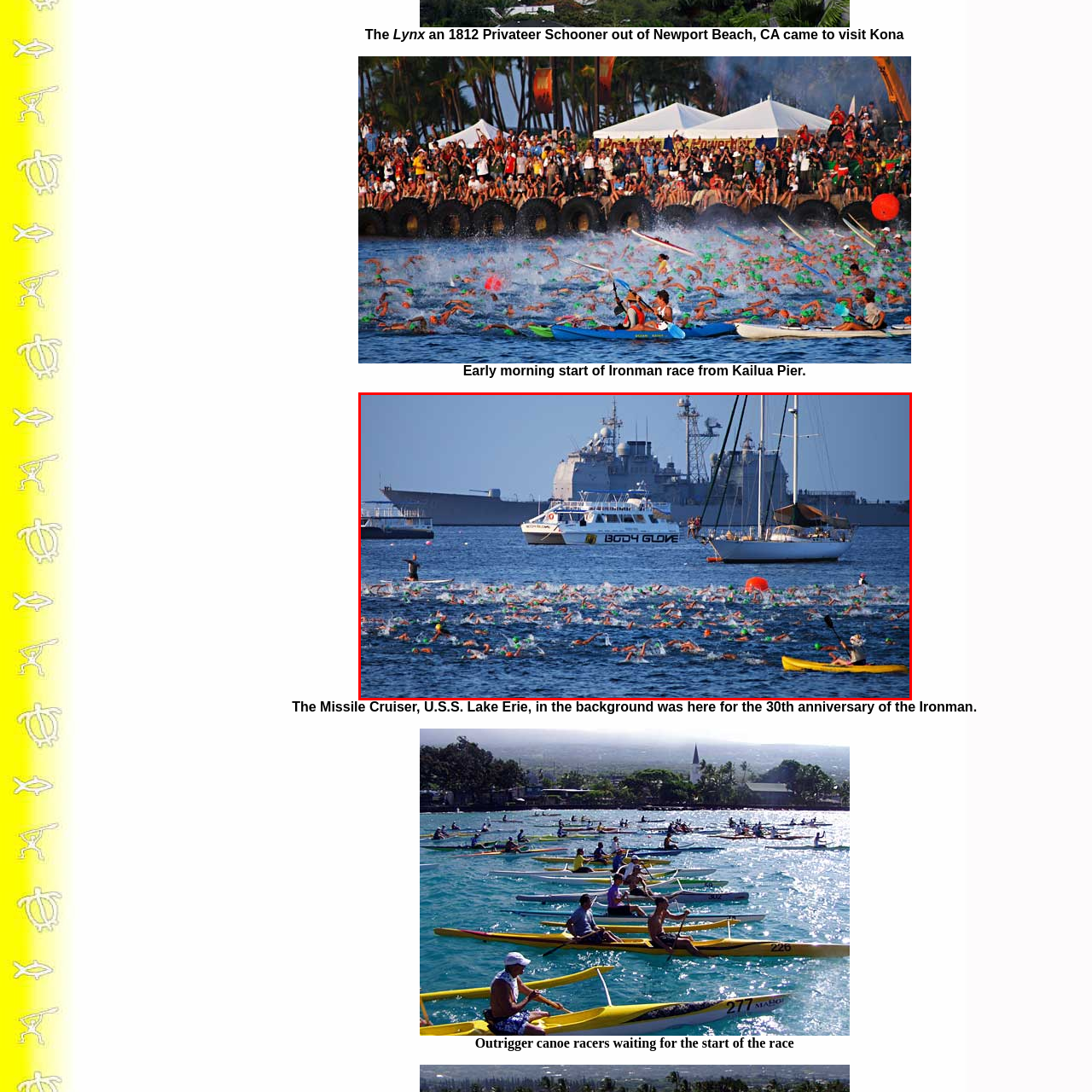Please provide a thorough description of the image inside the red frame.

In this captivating early morning scene at Kailua Pier, a lively swim segment of the Ironman race is underway, with numerous athletes splashing through the serene waters. Each swimmer is easily identifiable by their brightly colored caps as they advance toward the buoy in the distance. Notably, in the background looms the U.S.S. Lake Erie, a Missile Cruiser, which is present to celebrate the 30th anniversary of the Ironman event. Nearby, a "Body Glove" vessel is anchored, providing support for the competitors, while another sailboat gently sways in the water. On the right, a kayaker observes the action, ensuring the safety of the swimmers. The vibrant atmosphere captures the spirit of adventure and competition synonymous with this iconic triathlon event.